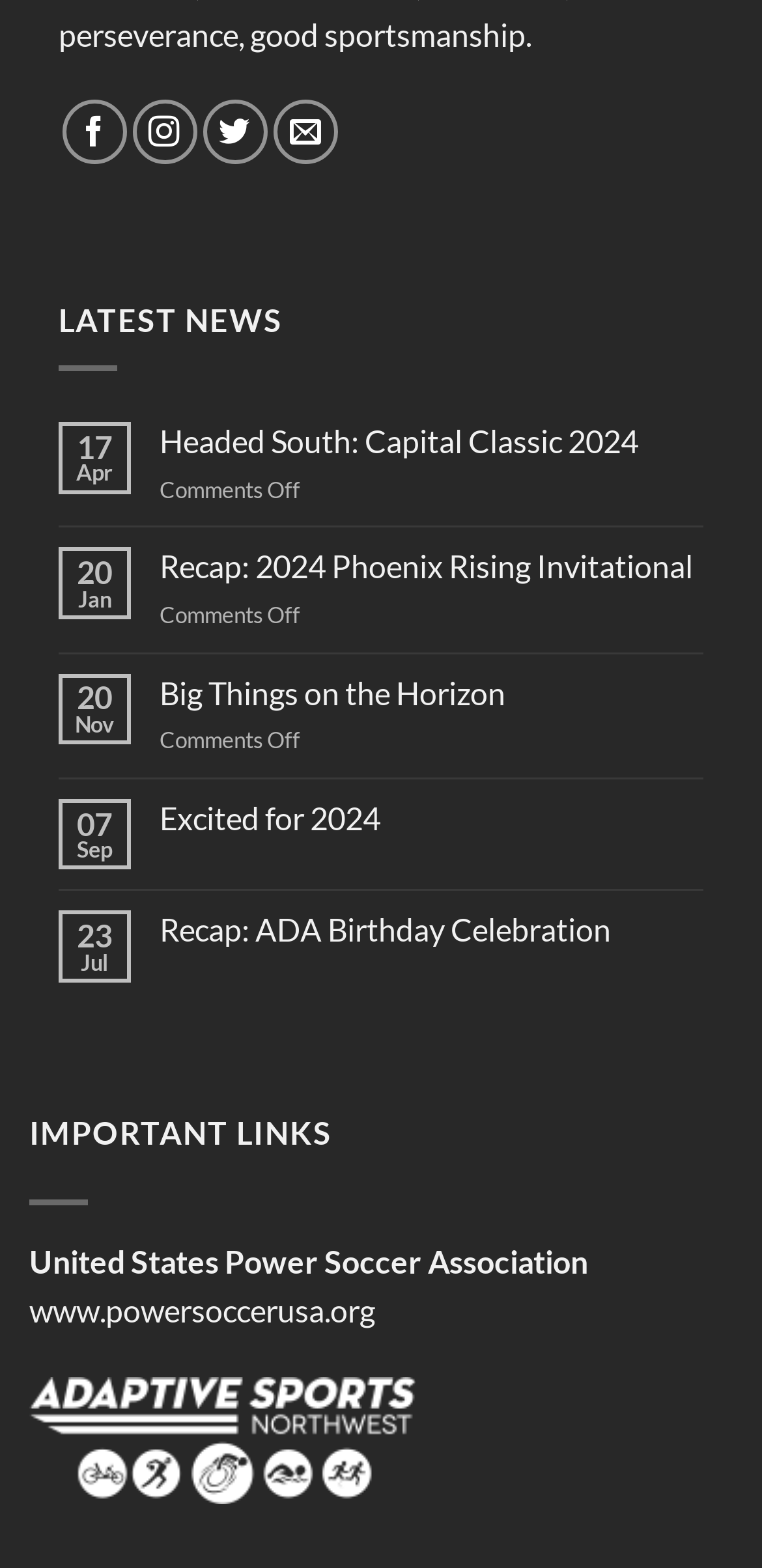Provide a thorough and detailed response to the question by examining the image: 
How many important links are listed?

I scrolled down to the bottom of the webpage and found the section with the title 'IMPORTANT LINKS'. Under this section, I found two links listed, which are 'United States Power Soccer Association' and 'Adaptive Sports Northwest'. Therefore, there are 2 important links listed.